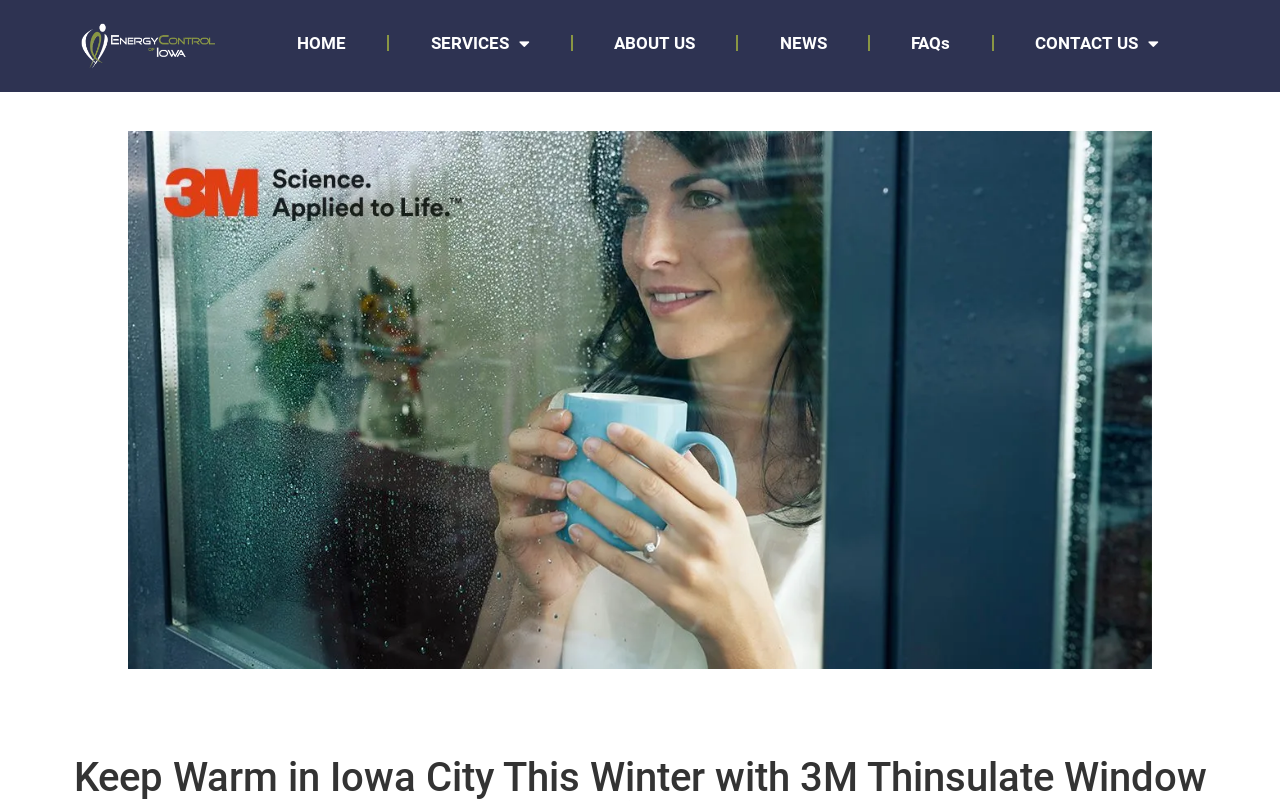Provide the bounding box coordinates in the format (top-left x, top-left y, bottom-right x, bottom-right y). All values are floating point numbers between 0 and 1. Determine the bounding box coordinate of the UI element described as: NEWS

[0.577, 0.025, 0.678, 0.082]